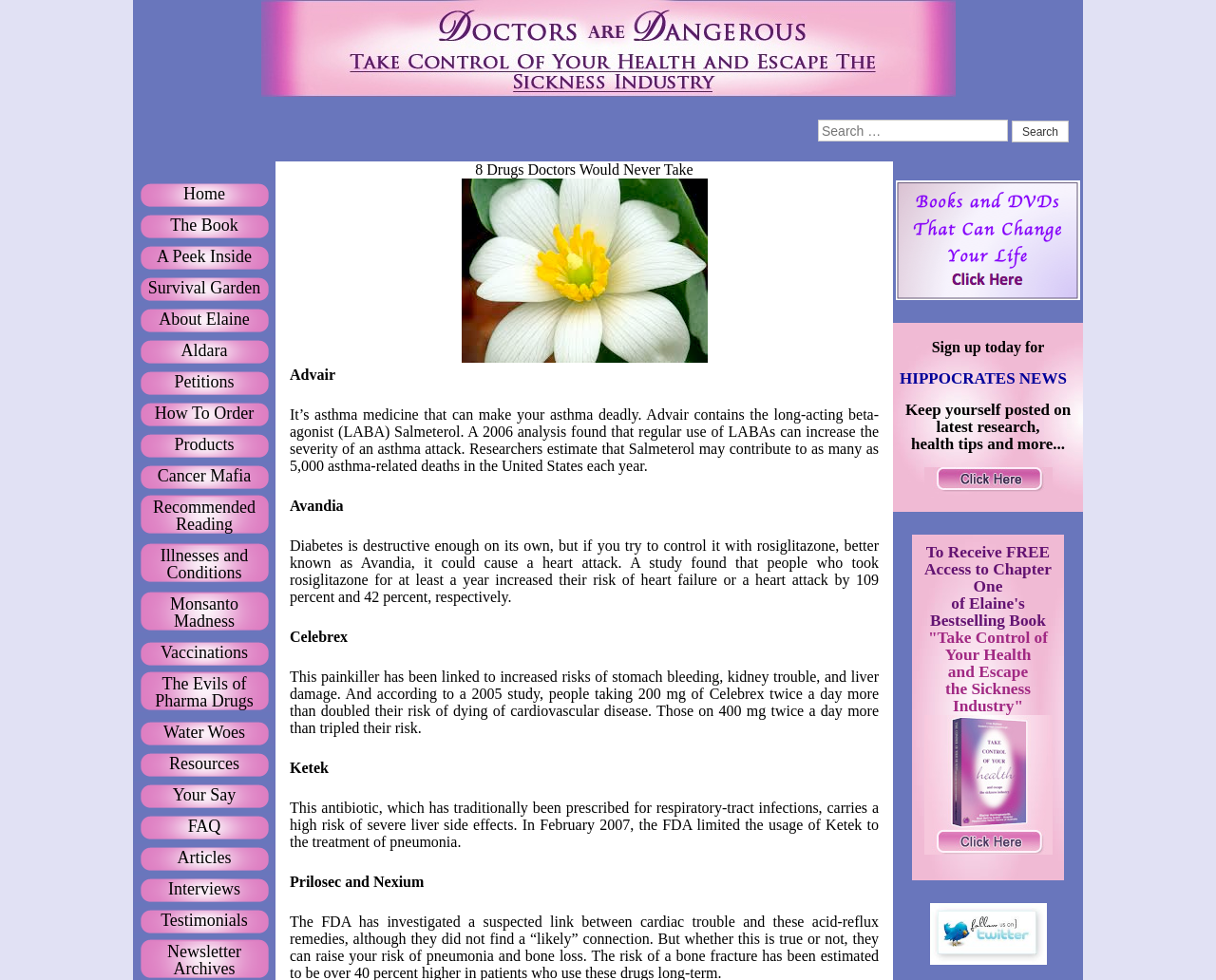Illustrate the webpage with a detailed description.

This webpage appears to be a health-related website, with a focus on warning readers about certain medications. At the top of the page, there is a prominent link titled "Doctors are Dangerous" accompanied by an image. Below this, there is a search bar with a label "Search for:" and a search button.

On the left side of the page, there is a vertical menu with multiple links, including "Home", "The Book", "A Peek Inside", and many others. These links are stacked on top of each other, with the topmost link being "Home" and the bottommost link being "FAQ".

The main content of the page is divided into sections, each describing a different medication that doctors would not take. The first section is titled "8 Drugs Doctors Would Never Take" and is followed by a description of Advair, an asthma medication that can increase the severity of an asthma attack. Below this, there are sections describing Avandia, Celebrex, Ketek, and Prilosec and Nexium, each with their own risks and side effects.

On the right side of the page, there is a section promoting a newsletter or subscription service called "HIPPOCRATES NEWS". This section includes a brief description and a call to action to sign up for free access to chapter one of a book.

At the bottom of the page, there is a figure with a link, and another image with a link. The exact purpose of these elements is unclear, but they may be related to the newsletter or subscription service mentioned earlier.